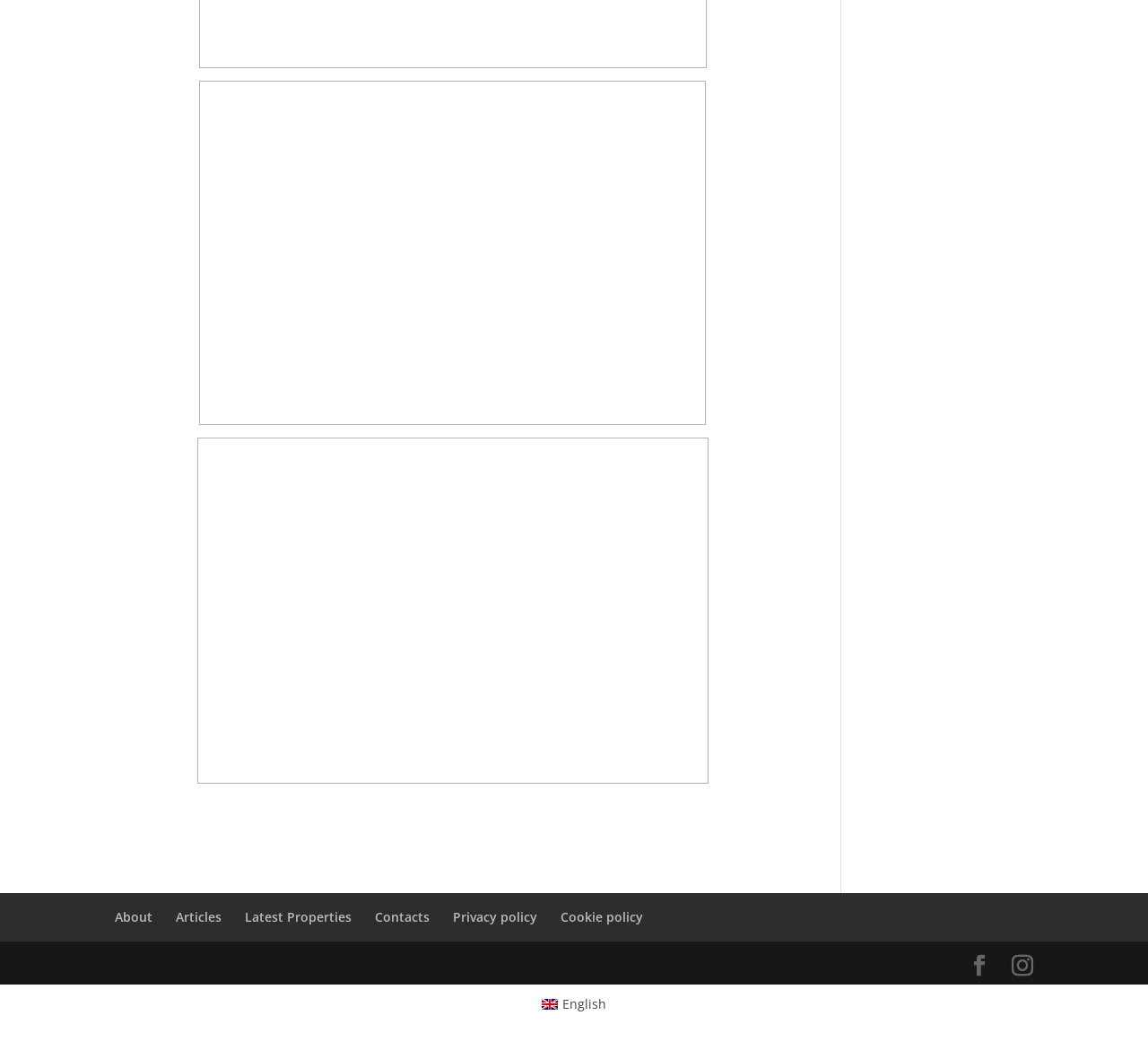Determine the bounding box coordinates of the element that should be clicked to execute the following command: "View articles".

[0.153, 0.865, 0.193, 0.881]